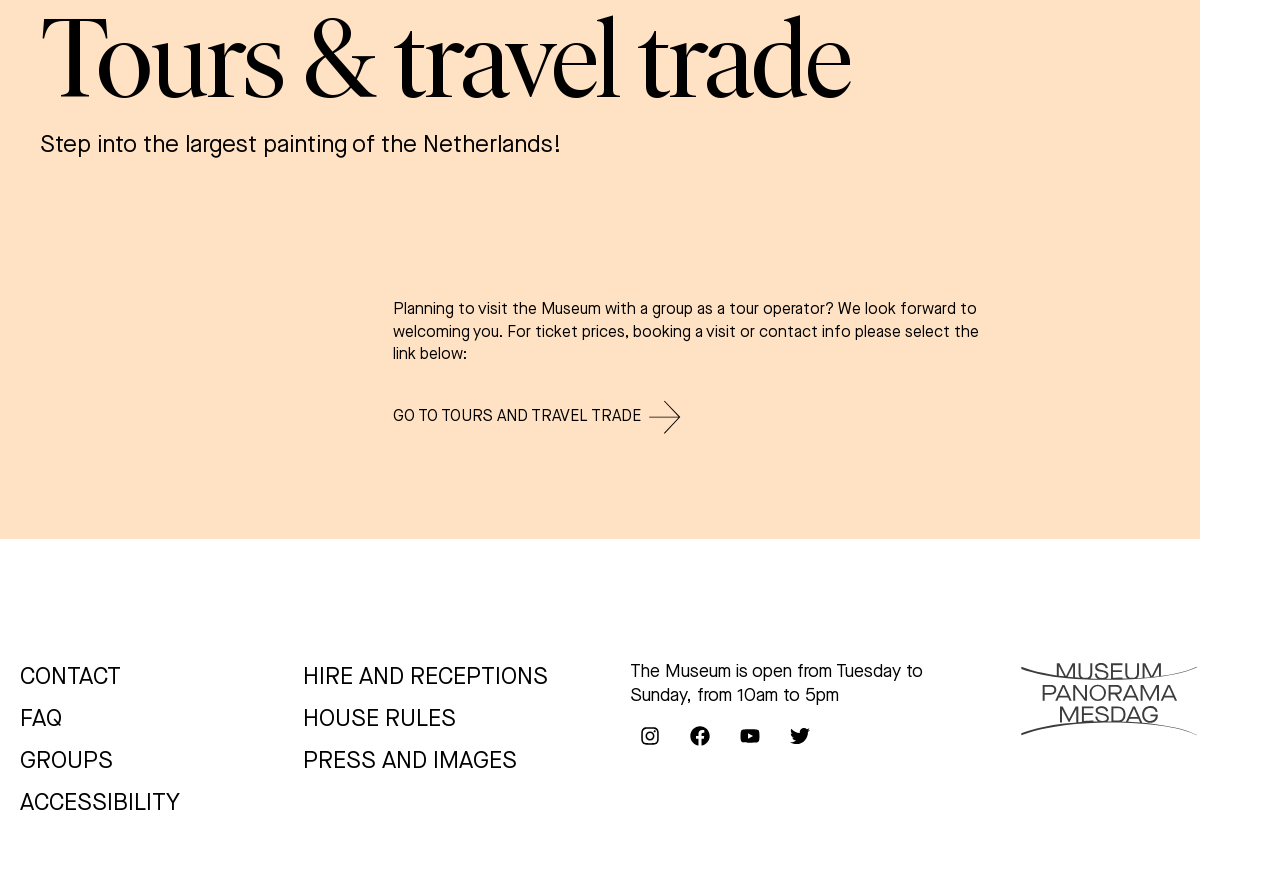Could you please study the image and provide a detailed answer to the question:
What is the theme of the webpage?

I inferred the theme of the webpage by looking at the text elements and links which suggest that the webpage is related to a museum, such as the text 'Step into the largest painting of the Netherlands!' and links like 'GROUPS' and 'ACCESSIBILITY'.